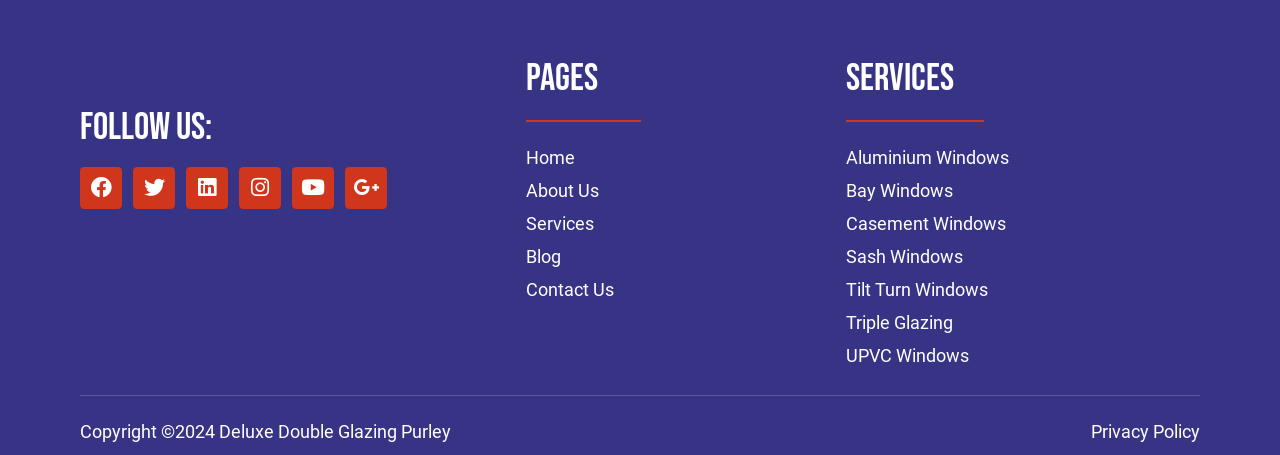Select the bounding box coordinates of the element I need to click to carry out the following instruction: "Learn about Aluminium Windows".

[0.661, 0.316, 0.945, 0.375]